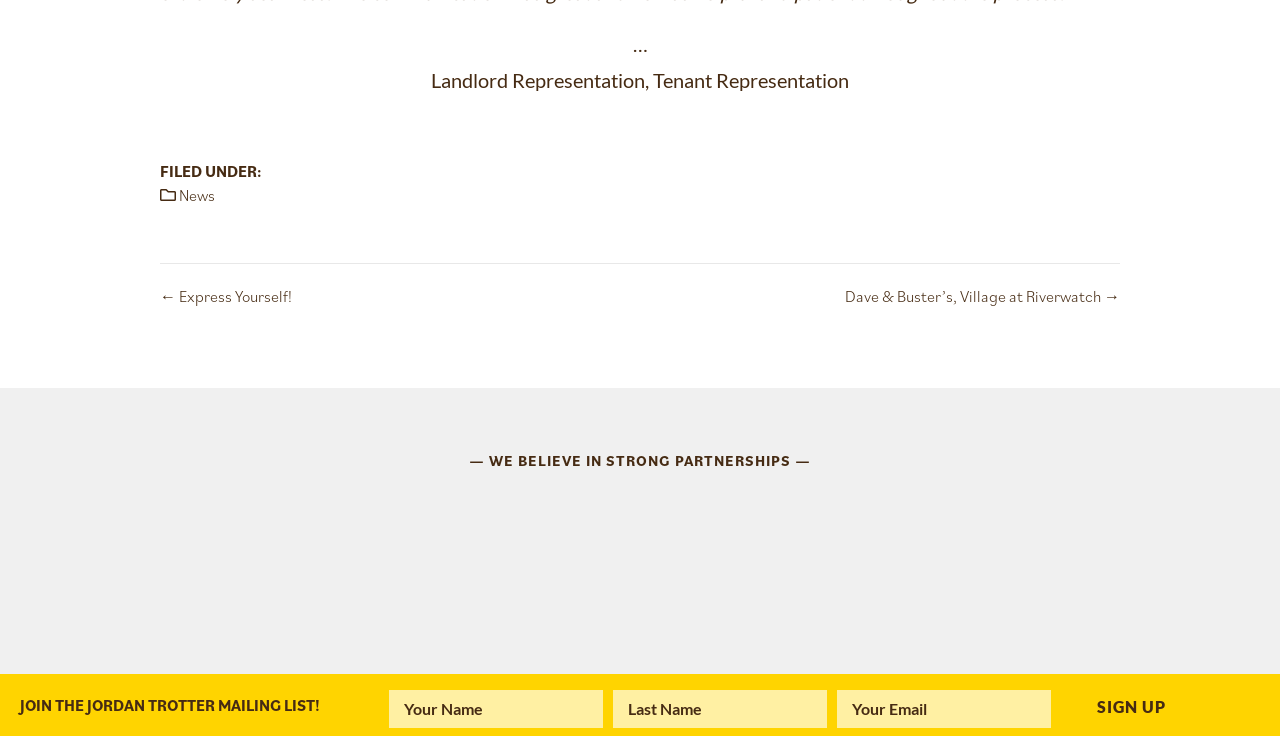Use one word or a short phrase to answer the question provided: 
What is the purpose of the form at the bottom?

Sign Up